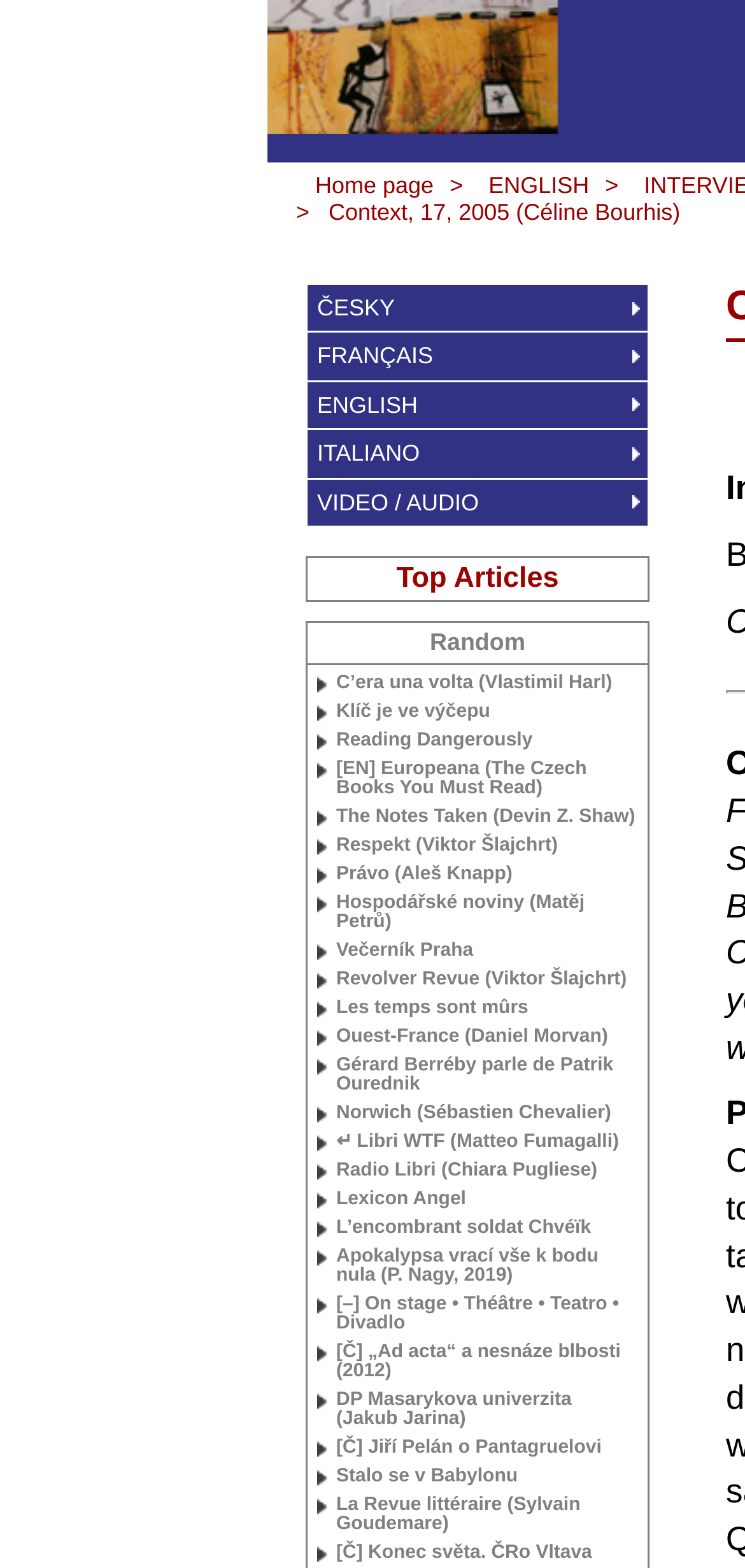Find and specify the bounding box coordinates that correspond to the clickable region for the instruction: "Go to home page".

[0.397, 0.11, 0.595, 0.127]